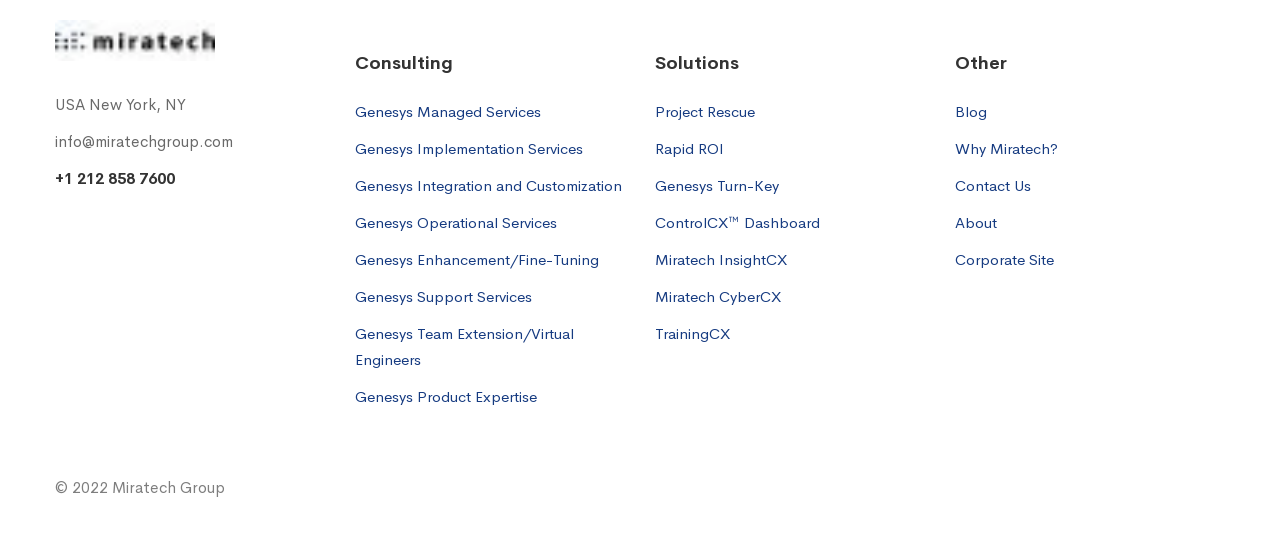Please locate the bounding box coordinates of the element that should be clicked to complete the given instruction: "Click on Genesys Managed Services".

[0.277, 0.178, 0.423, 0.225]